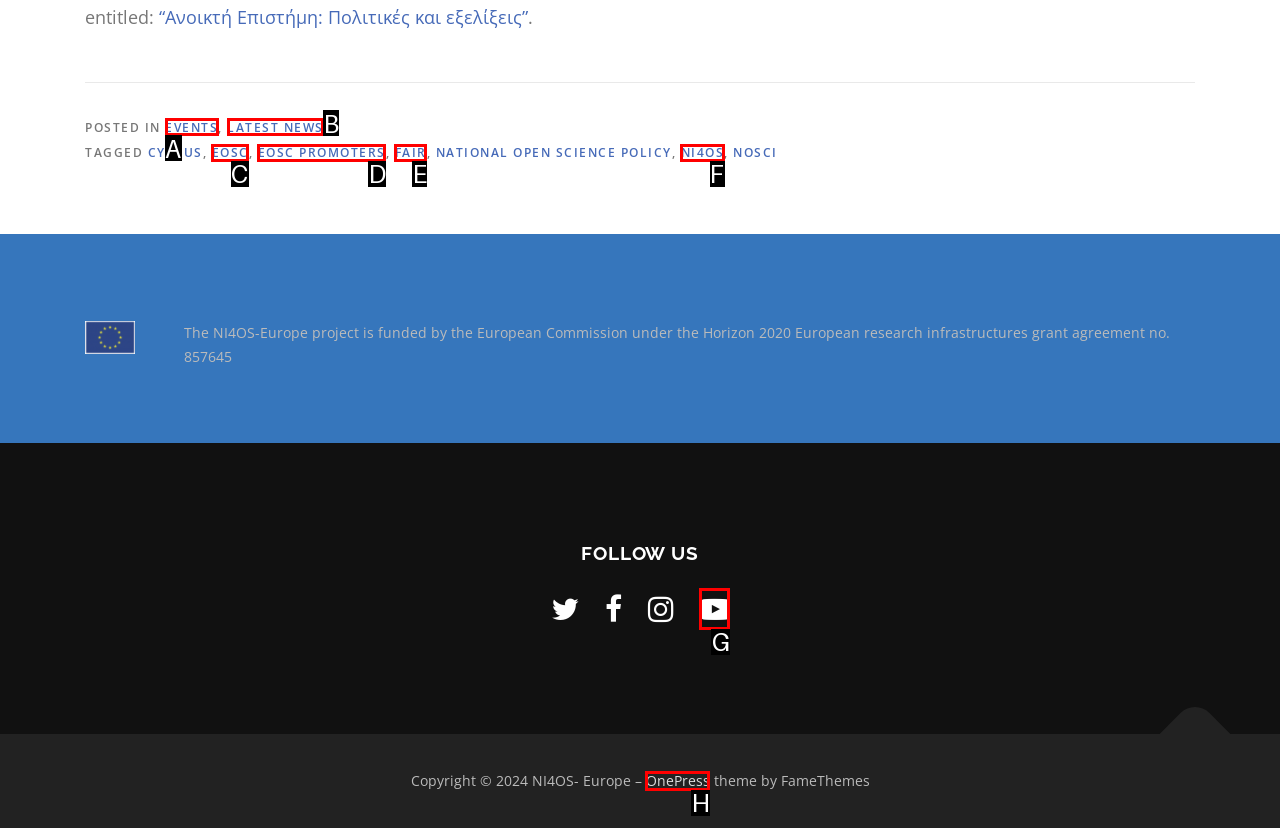Determine which option you need to click to execute the following task: Visit the 'EOSC' webpage. Provide your answer as a single letter.

C